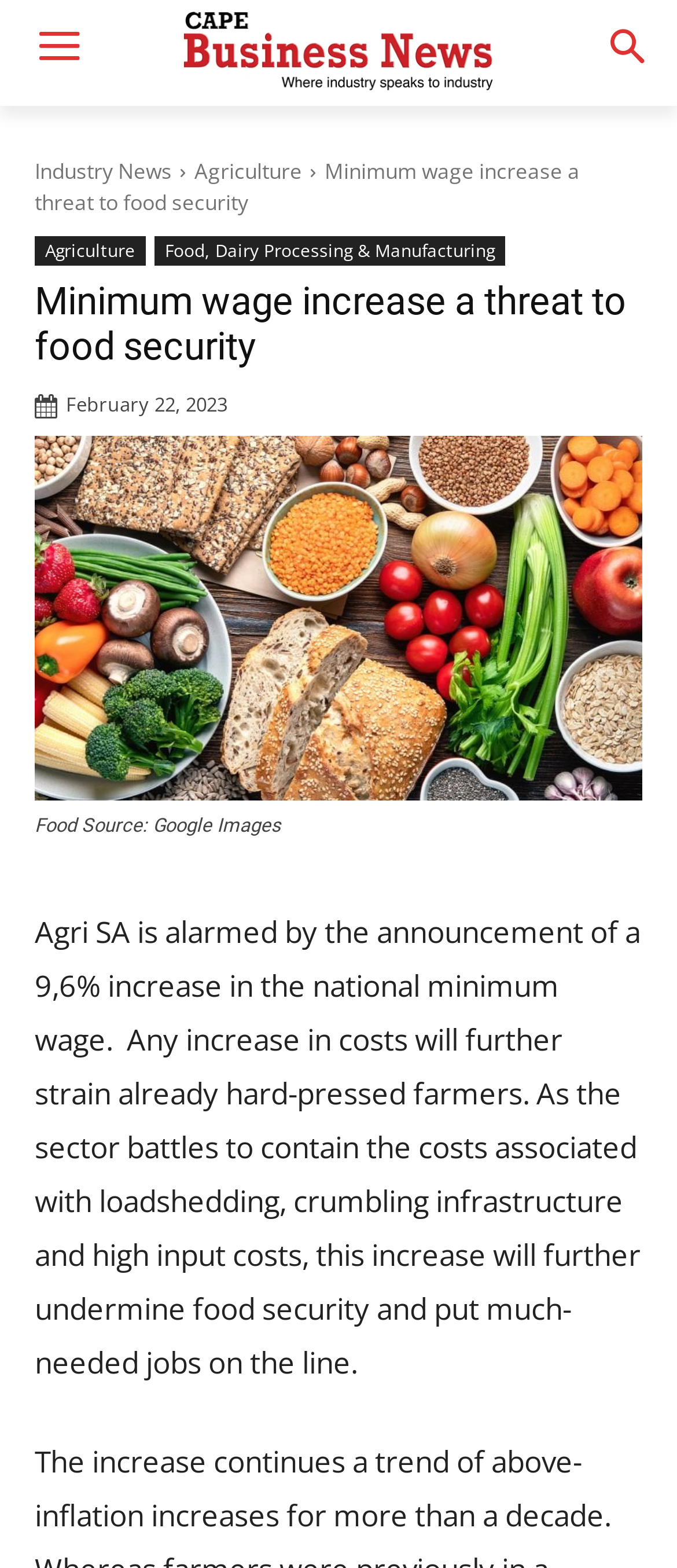Determine the bounding box for the described HTML element: "Agriculture". Ensure the coordinates are four float numbers between 0 and 1 in the format [left, top, right, bottom].

[0.051, 0.15, 0.215, 0.169]